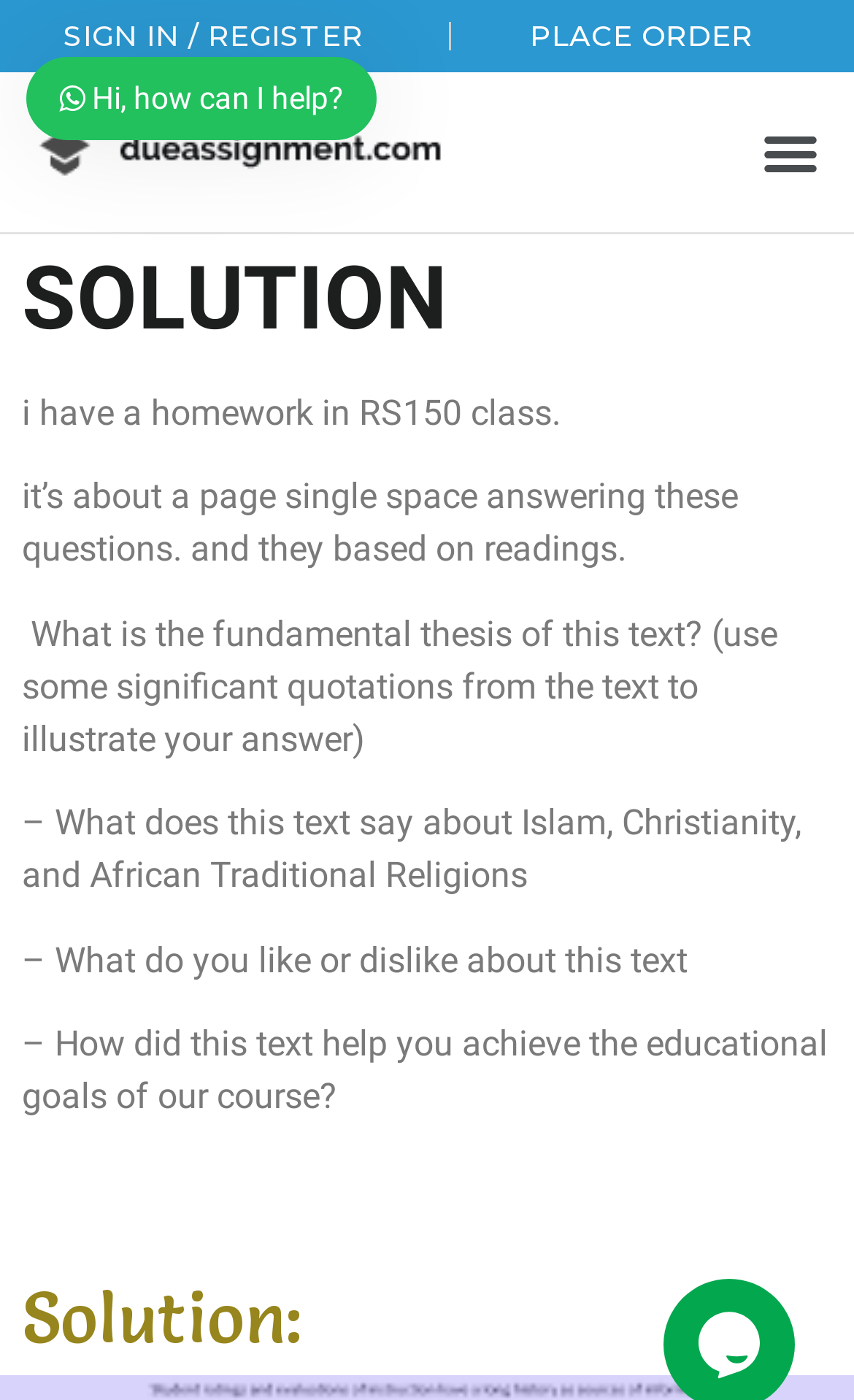What is the purpose of the button on the top right corner?
Use the information from the screenshot to give a comprehensive response to the question.

The button on the top right corner is a menu toggle button, which is used to expand or collapse the menu. It is currently not expanded.